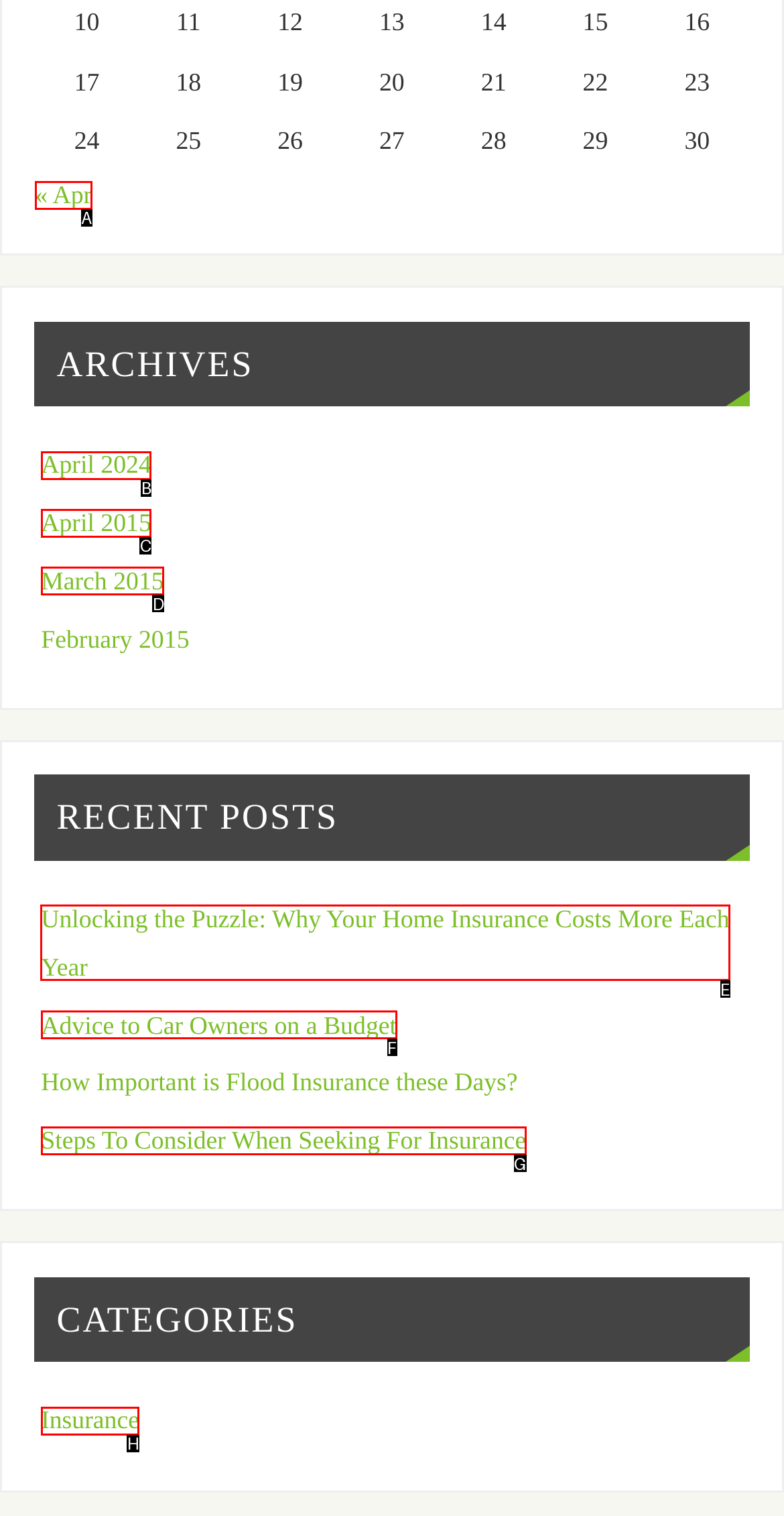Please indicate which option's letter corresponds to the task: Explore Web Design by examining the highlighted elements in the screenshot.

None